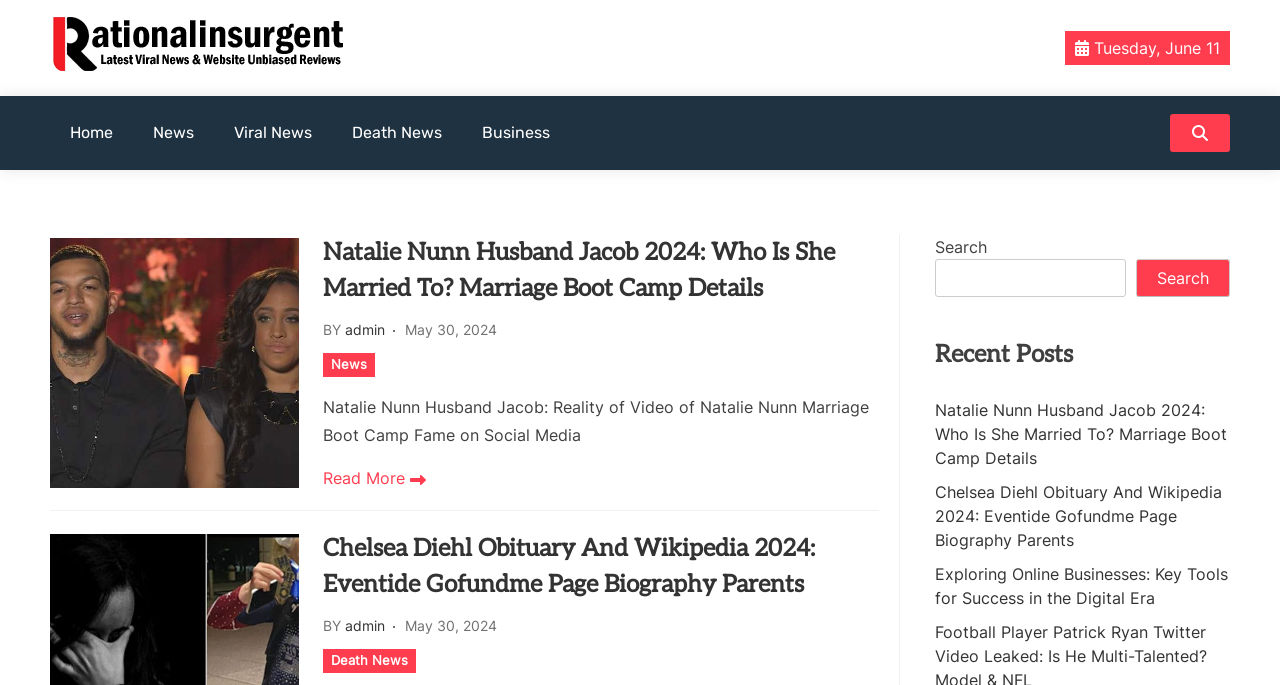What is the date of the article 'Natalie Nunn Husband Jacob 2024: Who Is She Married To? Marriage Boot Camp Details'?
Using the information from the image, provide a comprehensive answer to the question.

I found the date by looking at the article section, where the date is mentioned next to the author's name 'admin'. The date is 'May 30, 2024'.